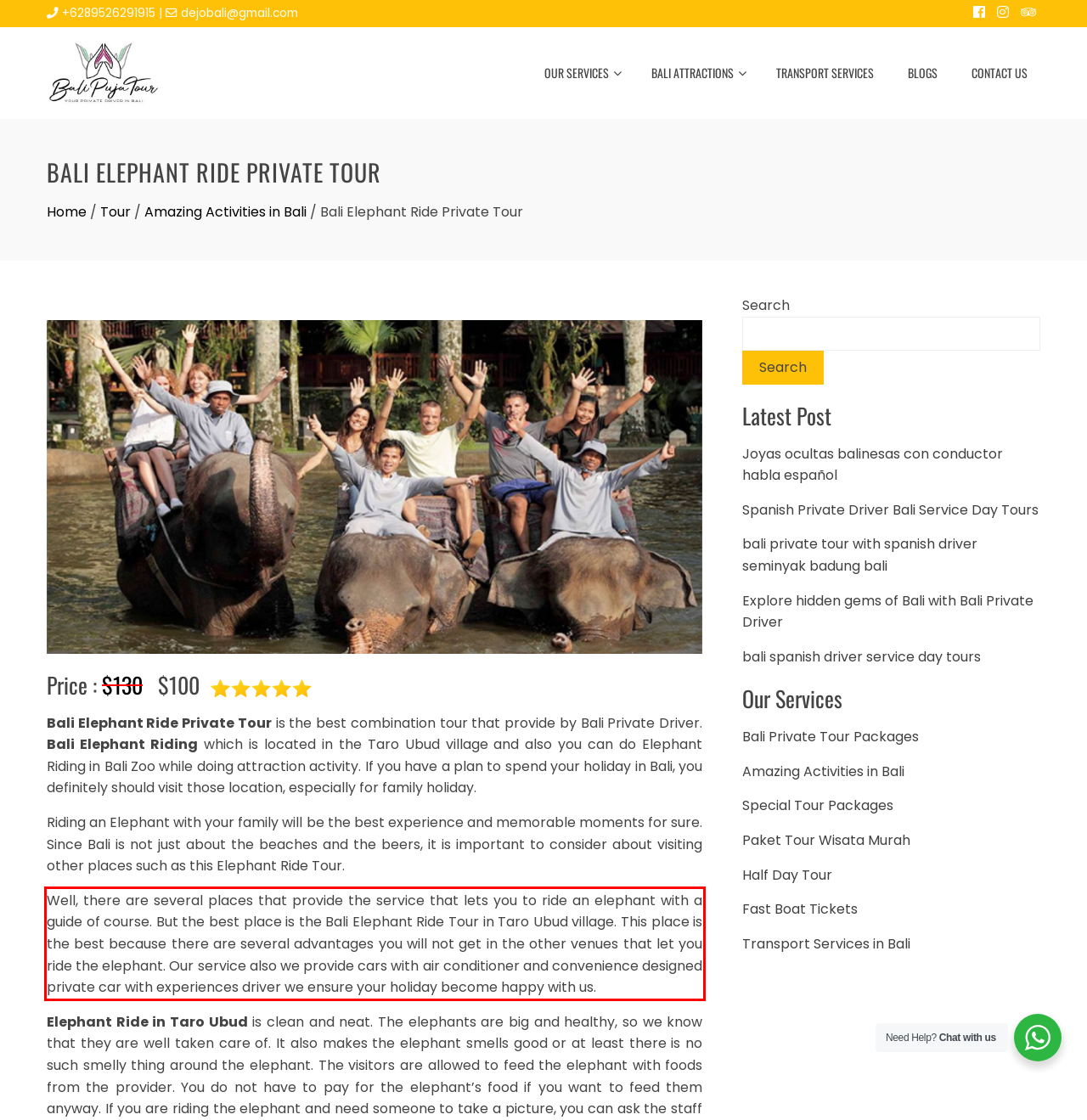Given a webpage screenshot, locate the red bounding box and extract the text content found inside it.

Well, there are several places that provide the service that lets you to ride an elephant with a guide of course. But the best place is the Bali Elephant Ride Tour in Taro Ubud village. This place is the best because there are several advantages you will not get in the other venues that let you ride the elephant. Our service also we provide cars with air conditioner and convenience designed private car with experiences driver we ensure your holiday become happy with us.